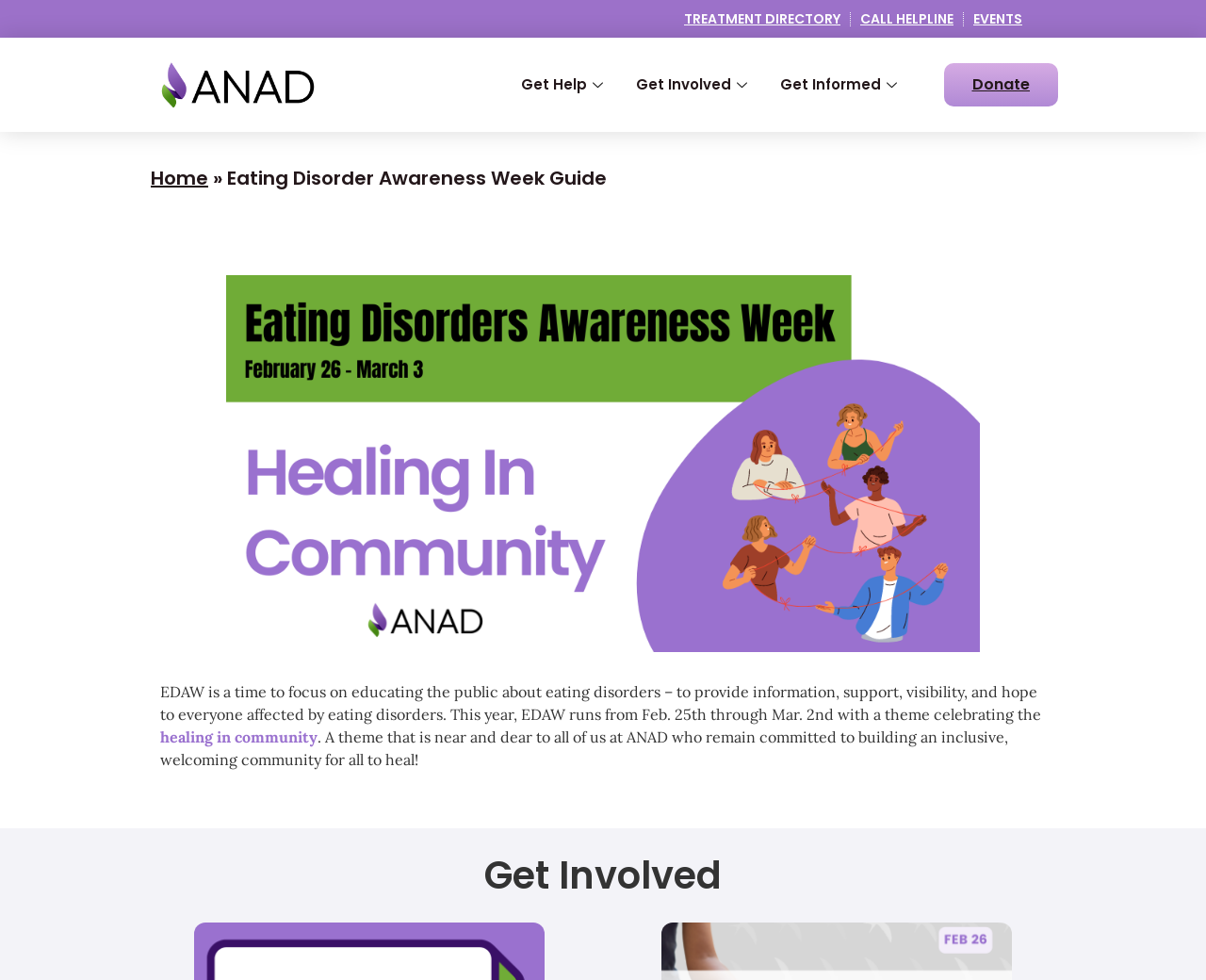Identify the bounding box for the UI element that is described as follows: "Events".

[0.803, 0.002, 0.852, 0.037]